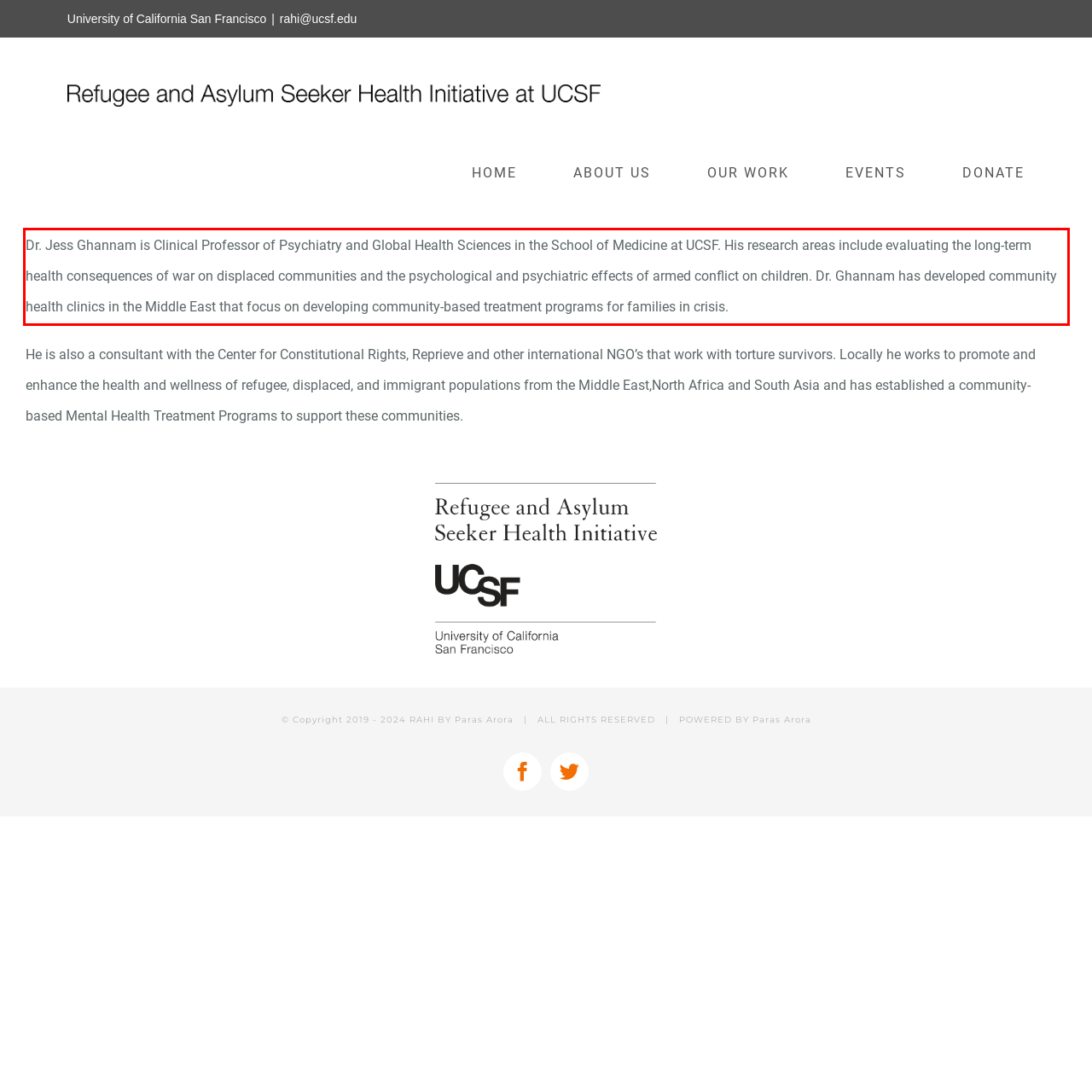Please perform OCR on the UI element surrounded by the red bounding box in the given webpage screenshot and extract its text content.

Dr. Jess Ghannam is Clinical Professor of Psychiatry and Global Health Sciences in the School of Medicine at UCSF. His research areas include evaluating the long-term health consequences of war on displaced communities and the psychological and psychiatric effects of armed conflict on children. Dr. Ghannam has developed community health clinics in the Middle East that focus on developing community-based treatment programs for families in crisis.